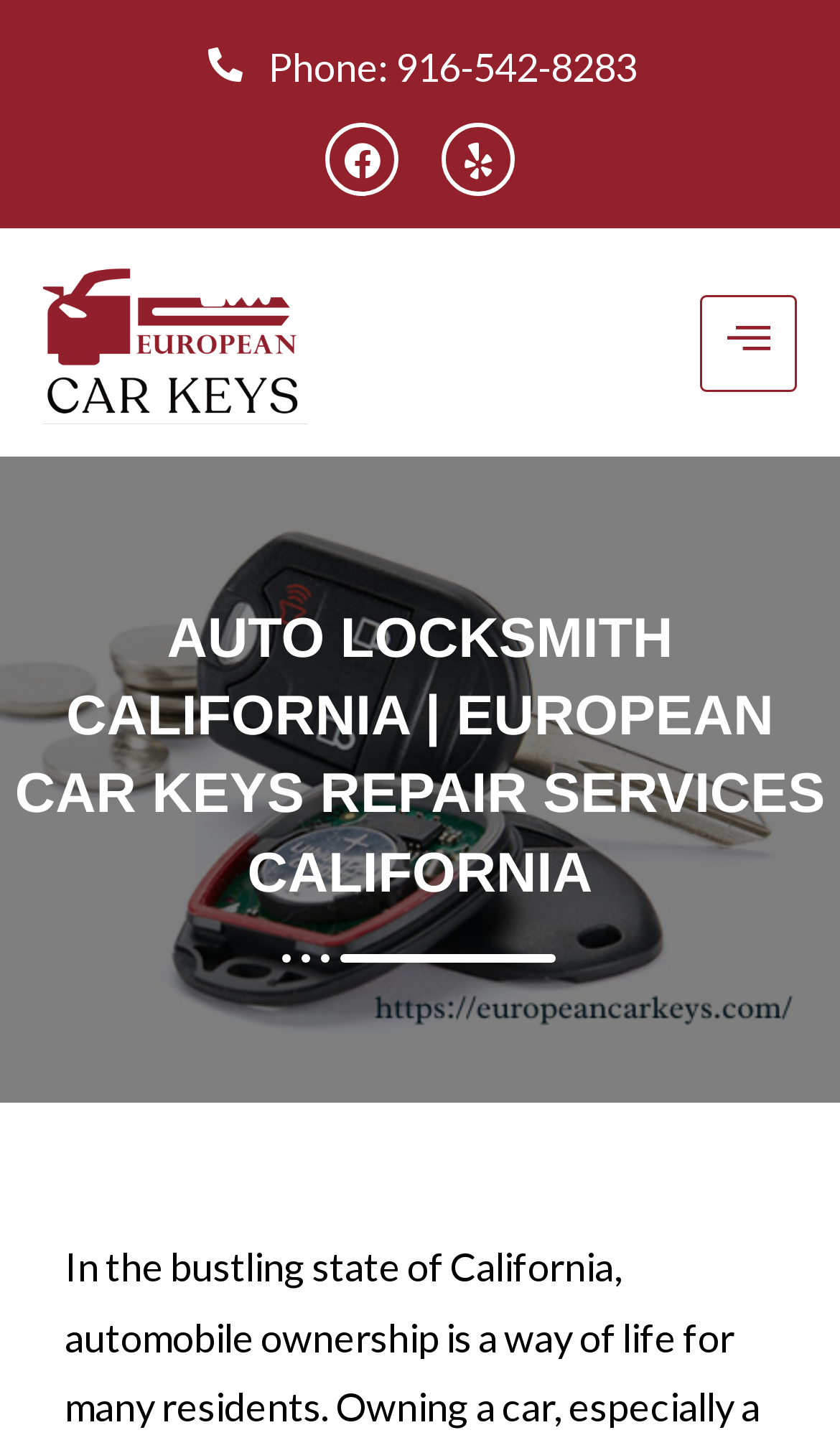Extract the bounding box coordinates of the UI element described: "cap". Provide the coordinates in the format [left, top, right, bottom] with values ranging from 0 to 1.

None